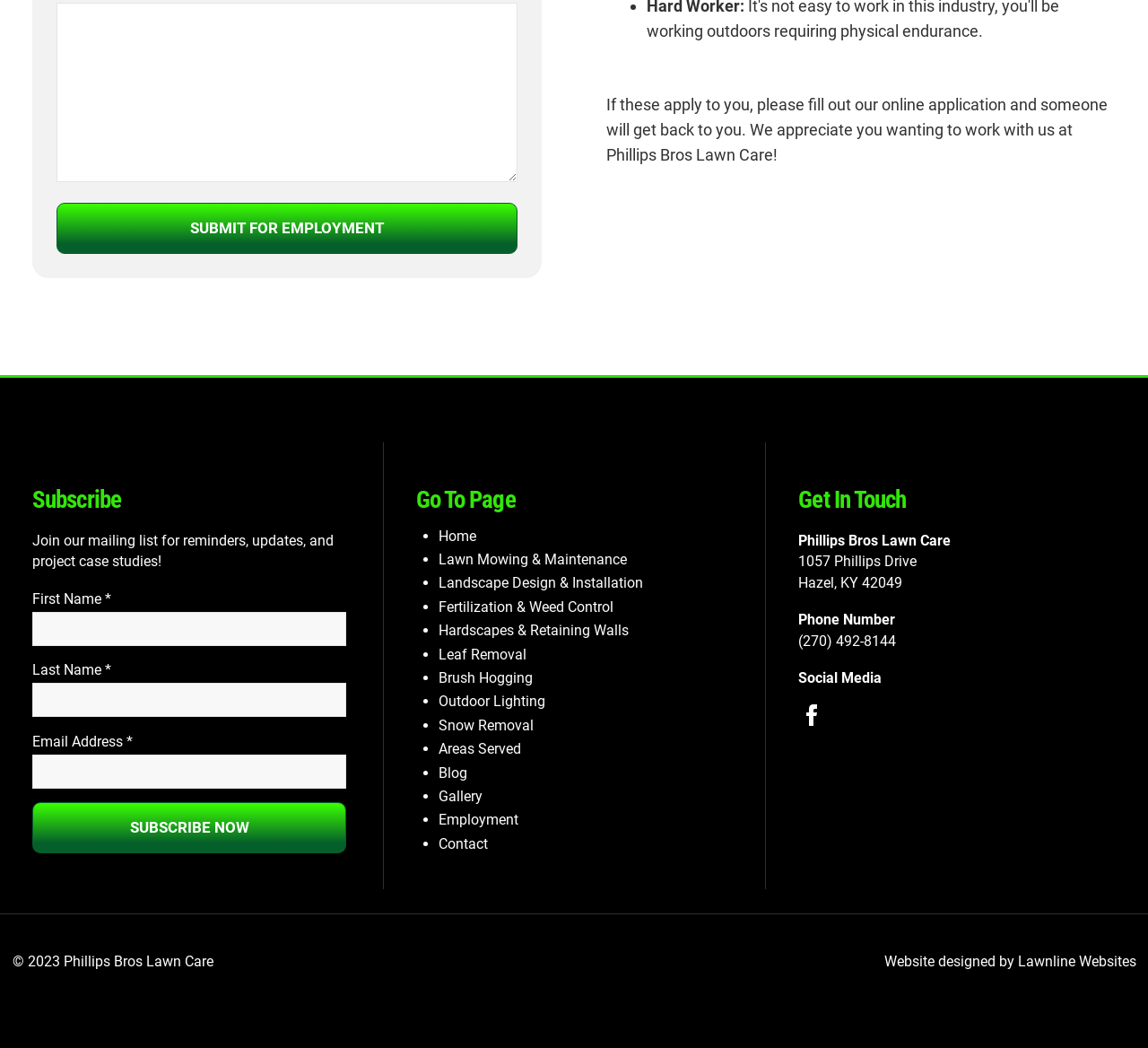What is the company's phone number?
Ensure your answer is thorough and detailed.

The phone number is listed in the 'Get In Touch' section at the bottom of the webpage, along with the company's address and social media links.